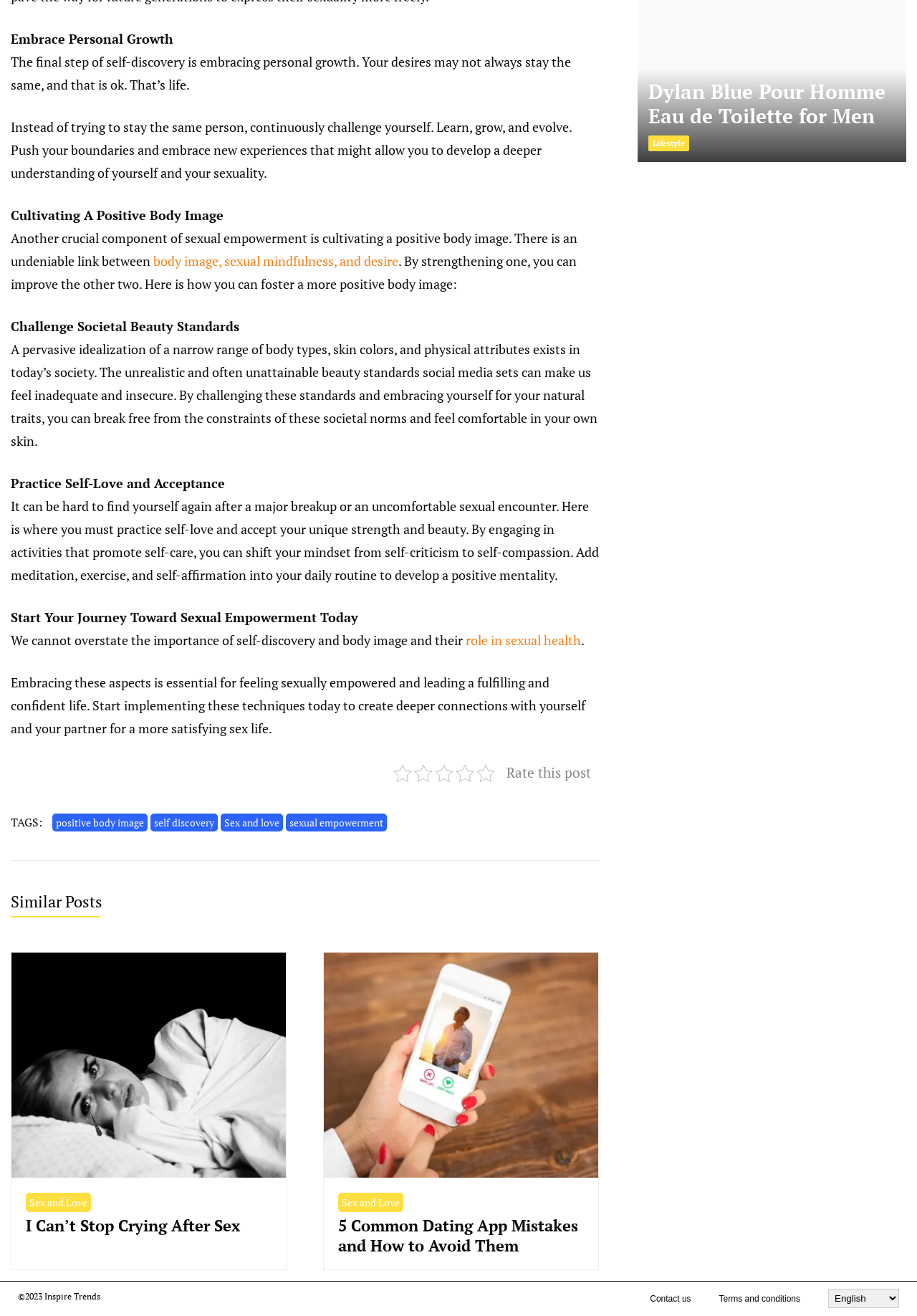Can you specify the bounding box coordinates for the region that should be clicked to fulfill this instruction: "Visit the page about Dylan Blue Pour Homme Eau de Toilette for Men".

[0.707, 0.059, 0.966, 0.098]